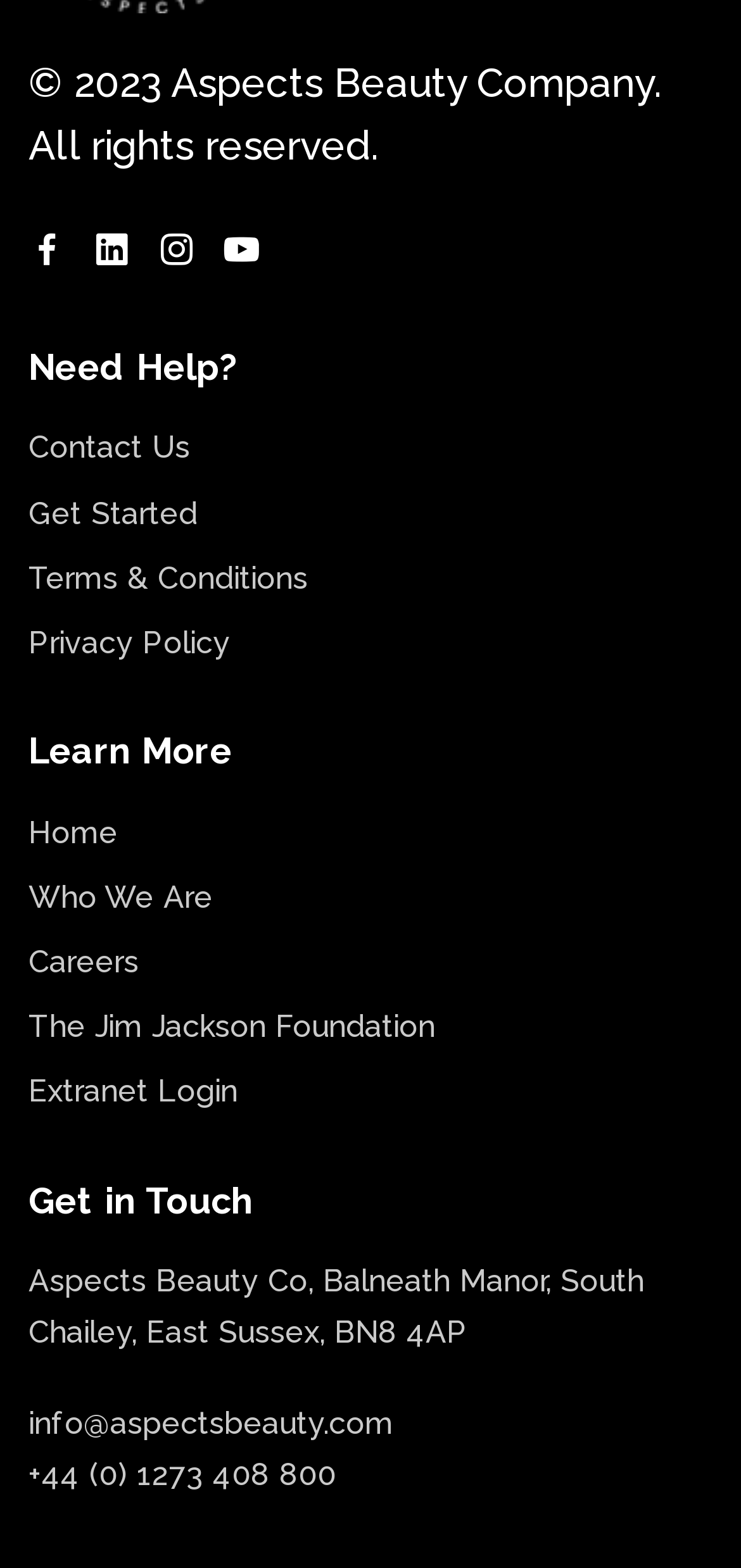Reply to the question with a brief word or phrase: How many links are there under 'Get in Touch'?

2